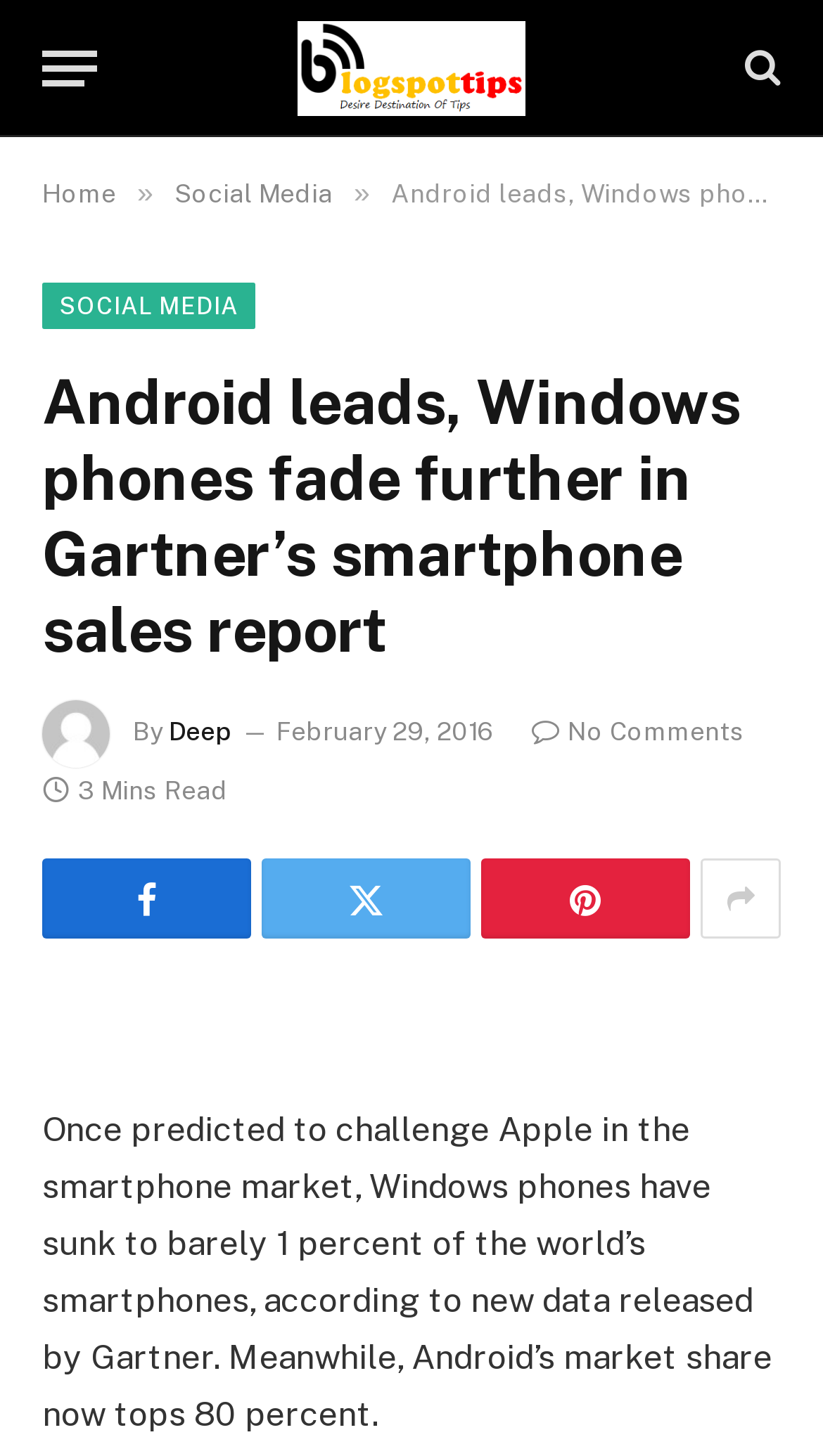Please locate and generate the primary heading on this webpage.

Android leads, Windows phones fade further in Gartner’s smartphone sales report